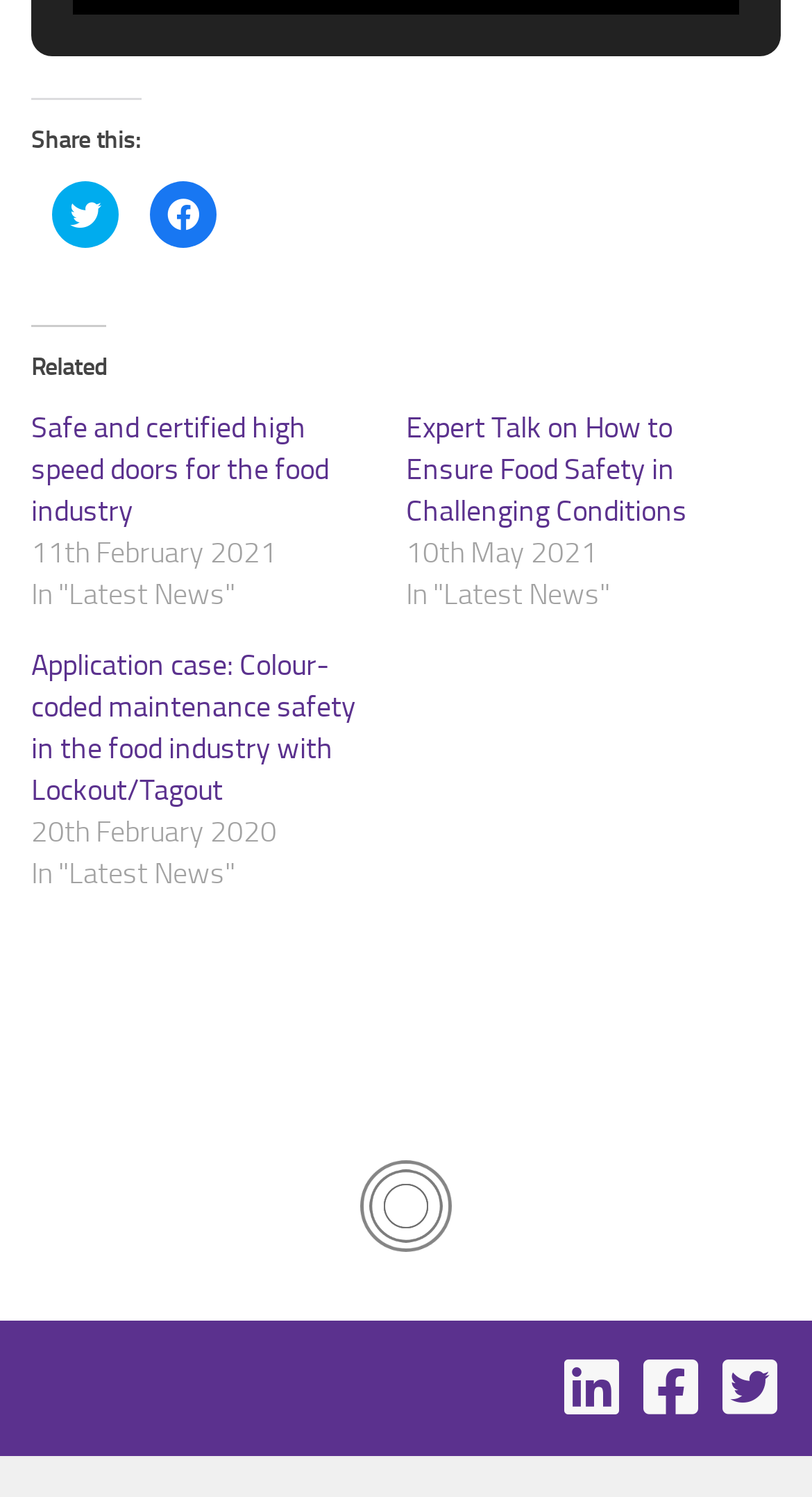Locate the bounding box coordinates of the element's region that should be clicked to carry out the following instruction: "Share on Twitter". The coordinates need to be four float numbers between 0 and 1, i.e., [left, top, right, bottom].

[0.064, 0.12, 0.146, 0.165]